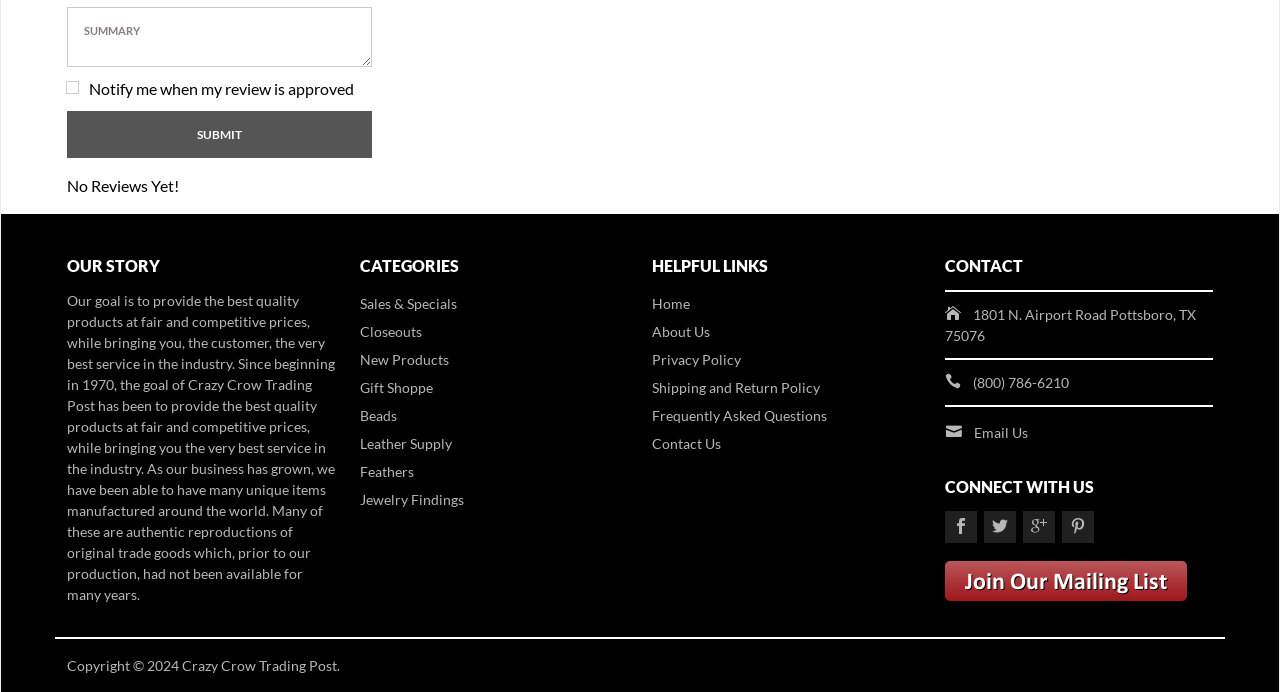Identify the bounding box coordinates of the region that should be clicked to execute the following instruction: "Follow us on Facebook".

[0.829, 0.739, 0.854, 0.785]